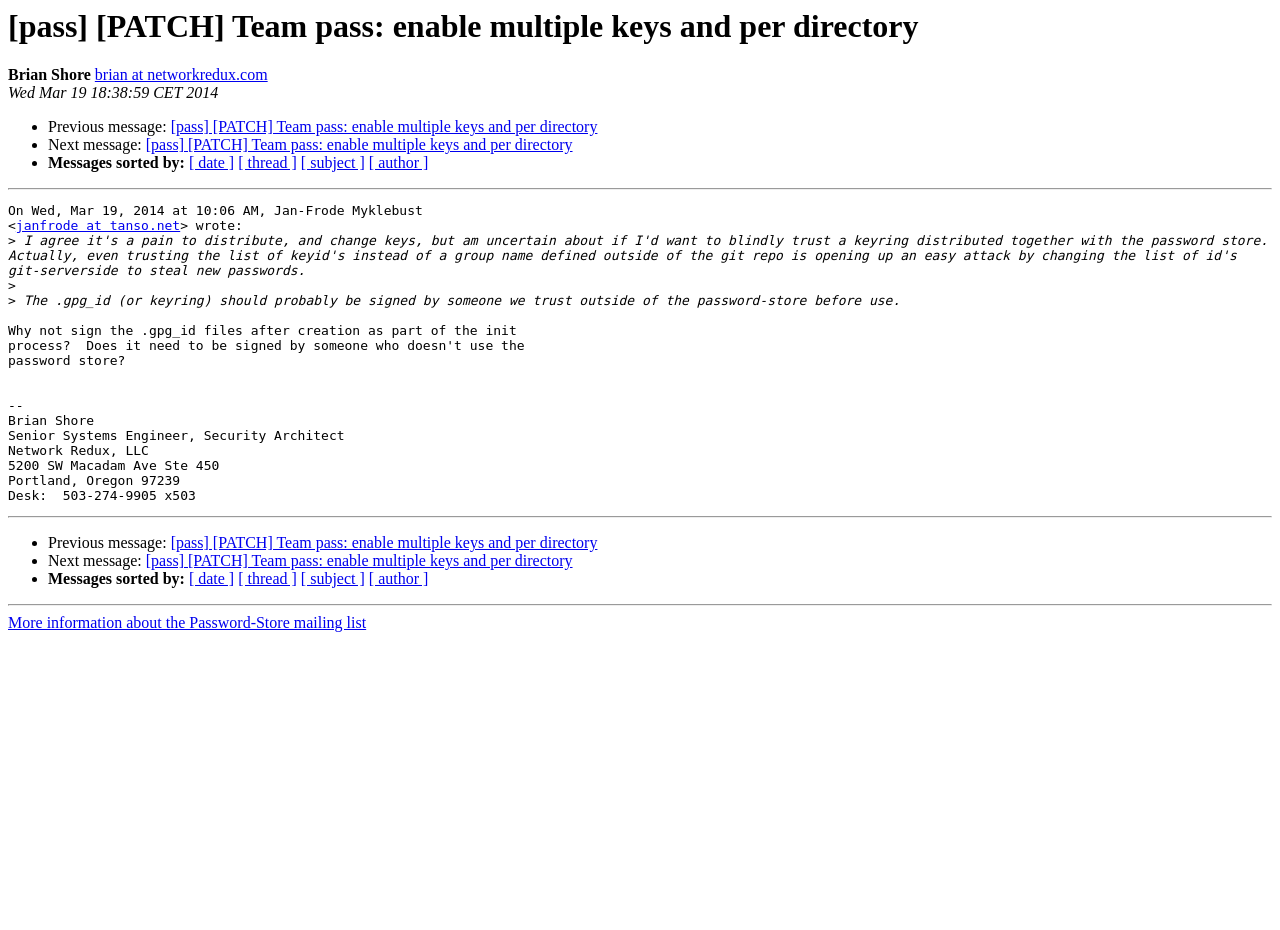Please extract and provide the main headline of the webpage.

[pass] [PATCH] Team pass: enable multiple keys and per directory